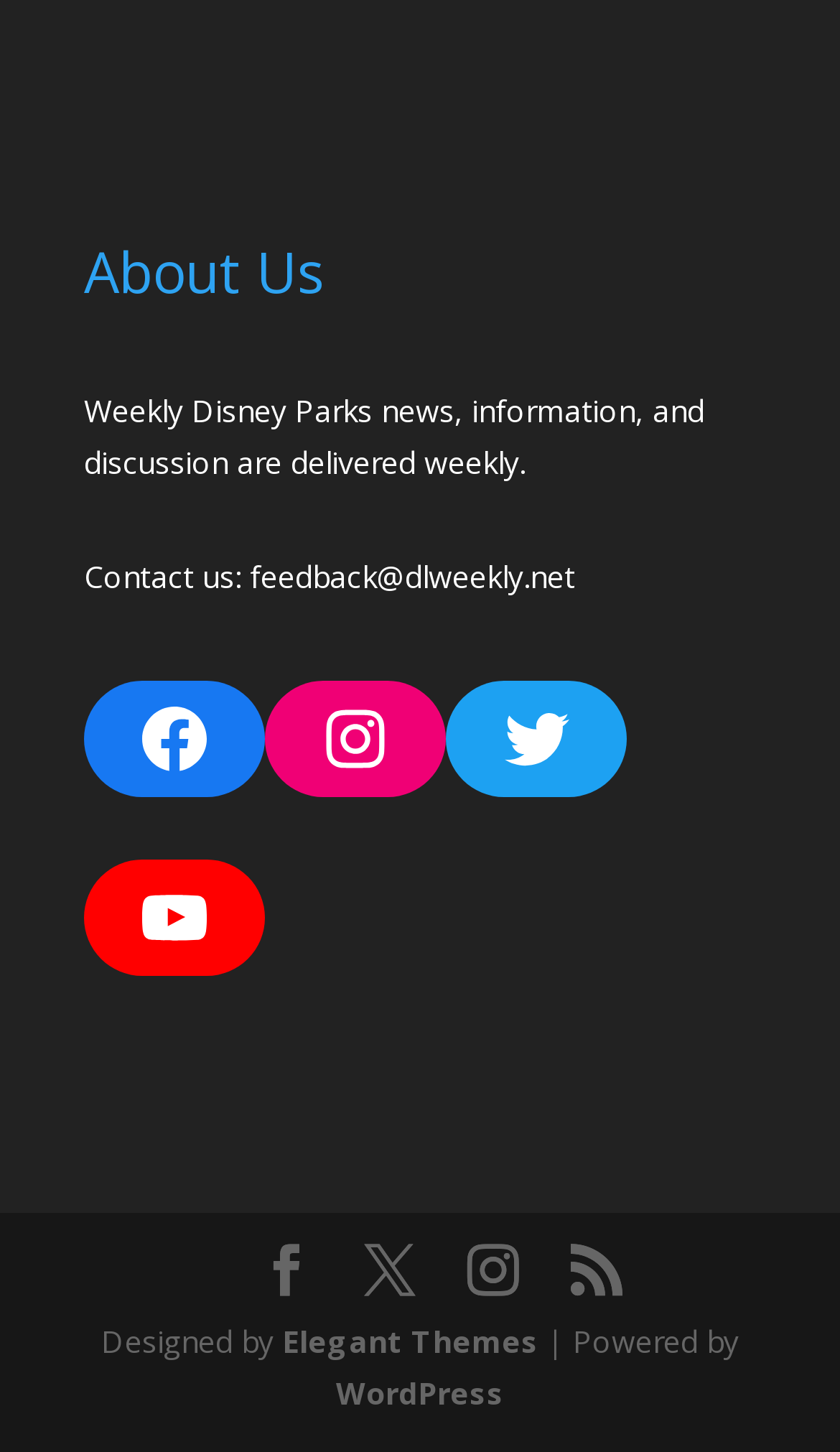Utilize the details in the image to give a detailed response to the question: What is the platform used to power the website?

I examined the bottom of the webpage and found a section that mentions '| Powered by' followed by a link to 'WordPress', which indicates that the website is powered by WordPress.